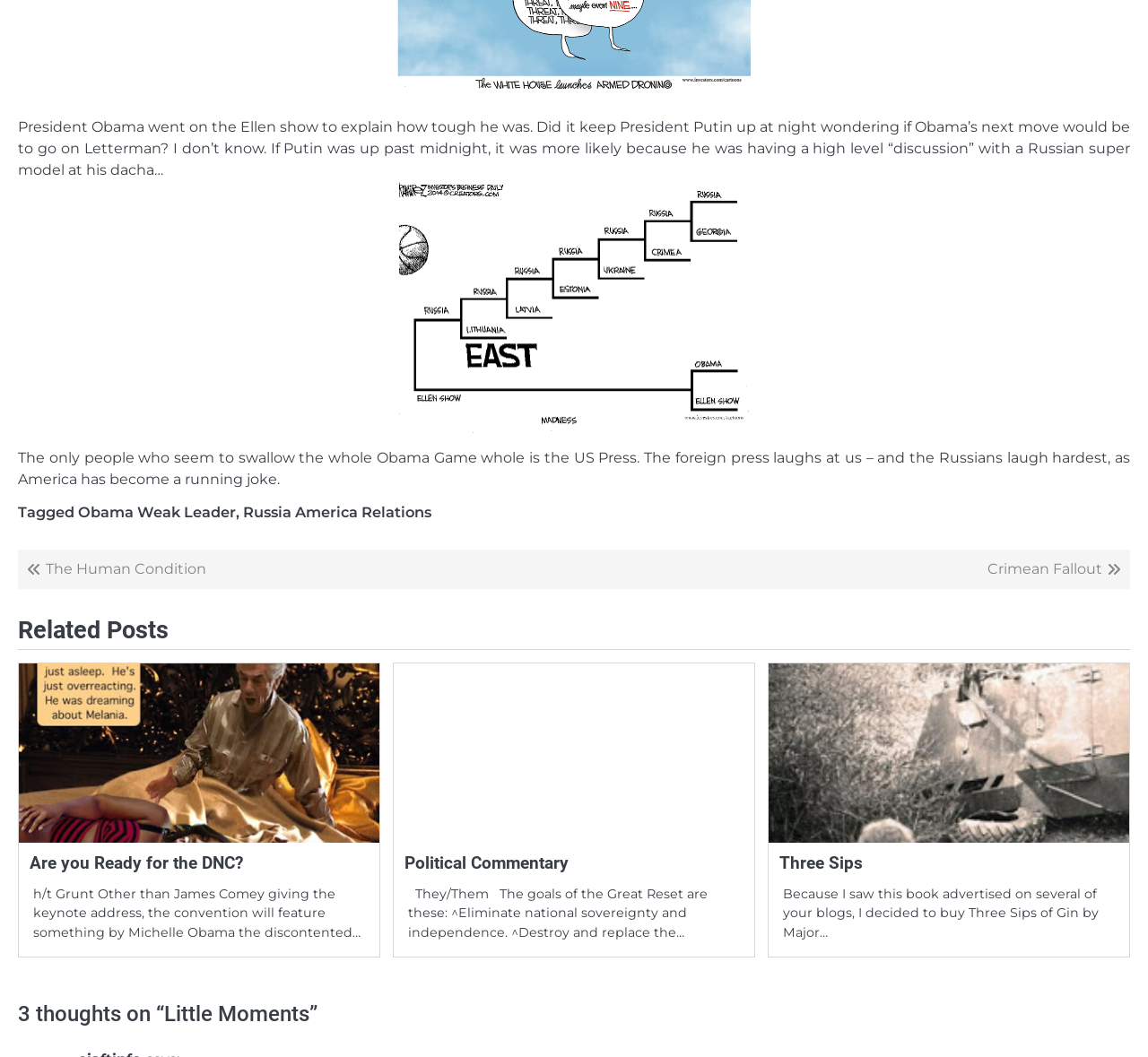Locate the bounding box coordinates of the clickable element to fulfill the following instruction: "Click the link to read about Obama's appearance on the Ellen show". Provide the coordinates as four float numbers between 0 and 1 in the format [left, top, right, bottom].

[0.344, 0.091, 0.656, 0.107]